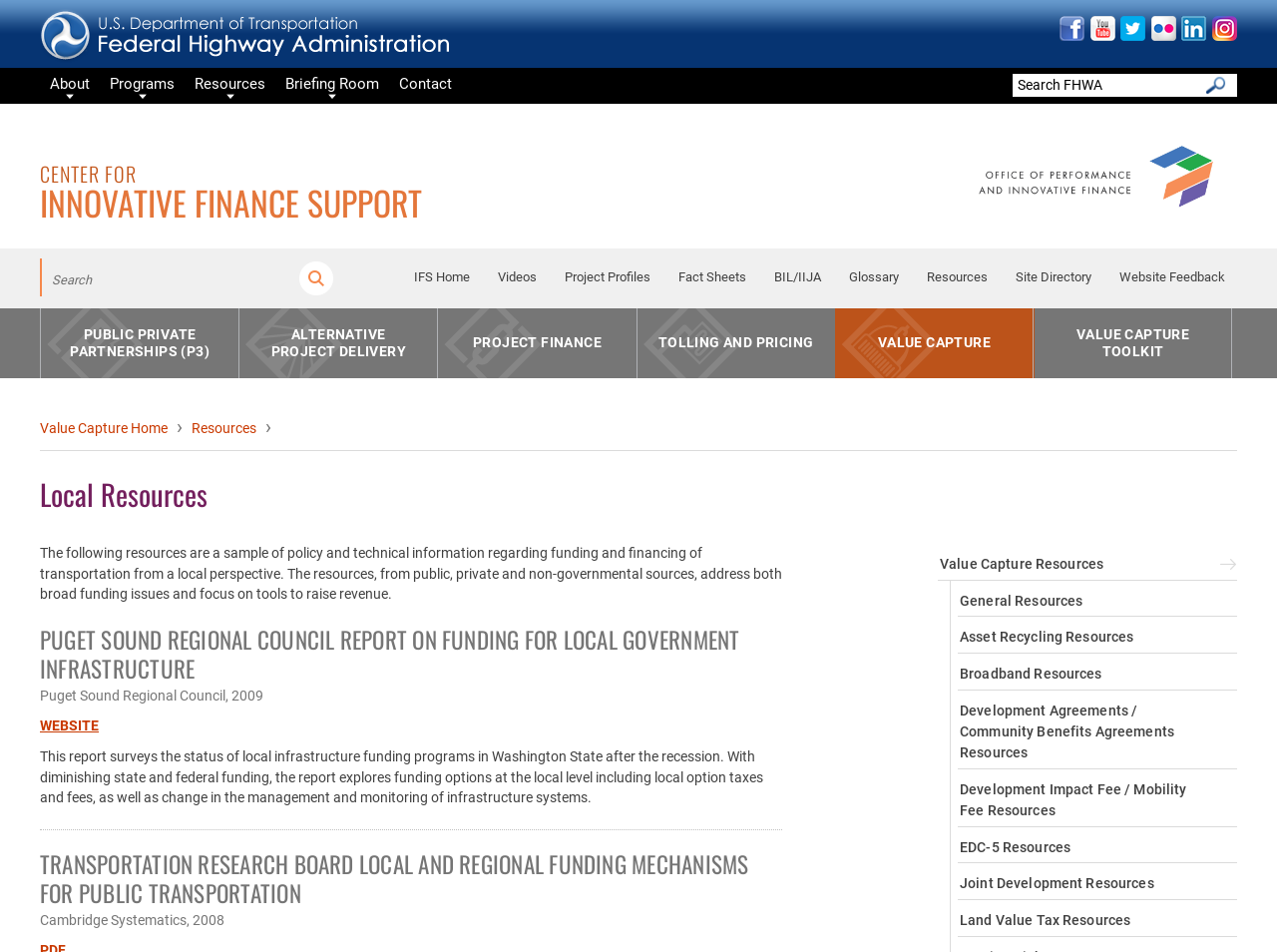What is the purpose of the search bar?
Look at the image and answer the question with a single word or phrase.

Search the website